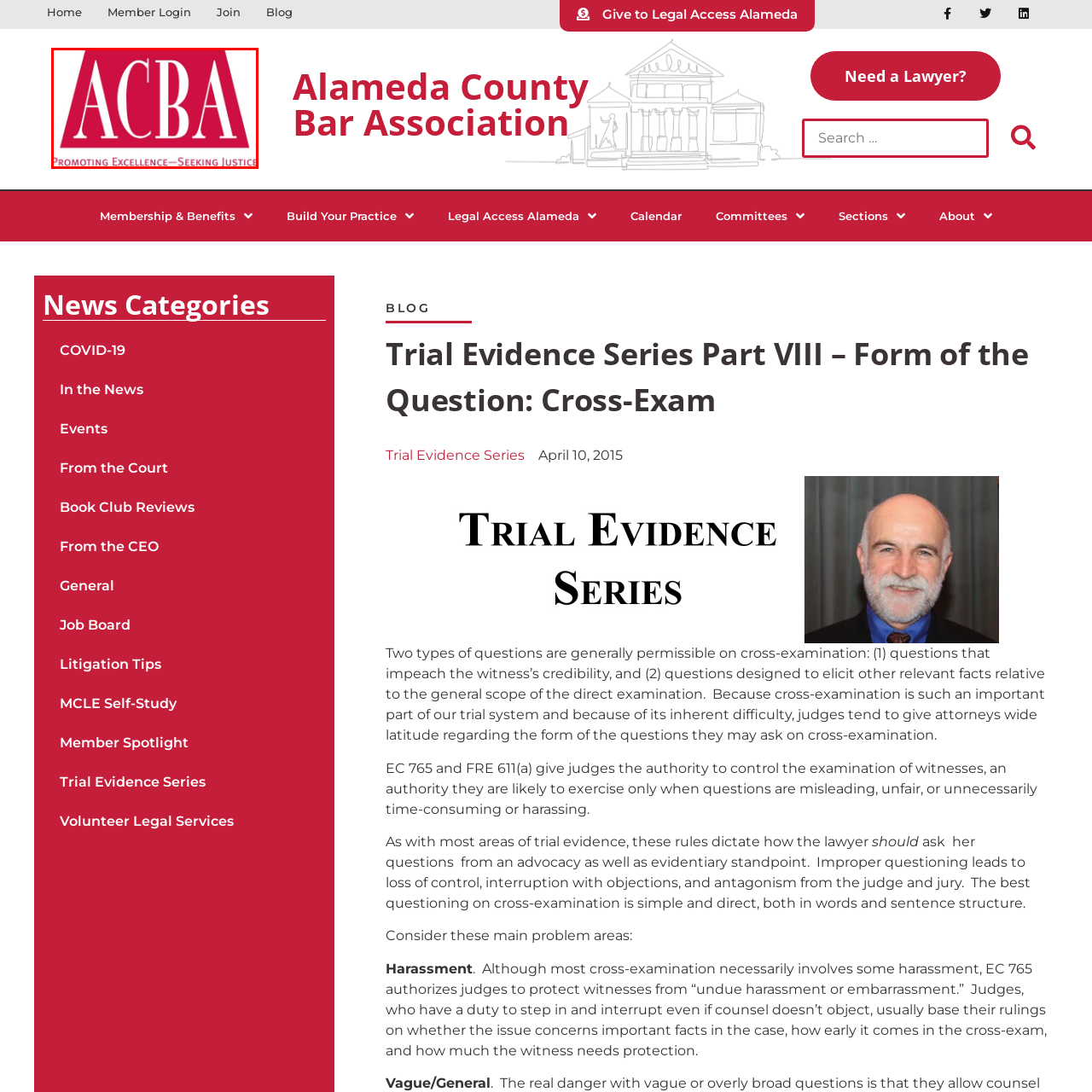Focus on the content within the red box and provide a succinct answer to this question using just one word or phrase: 
What is the font color of the letters 'ACBA'?

White